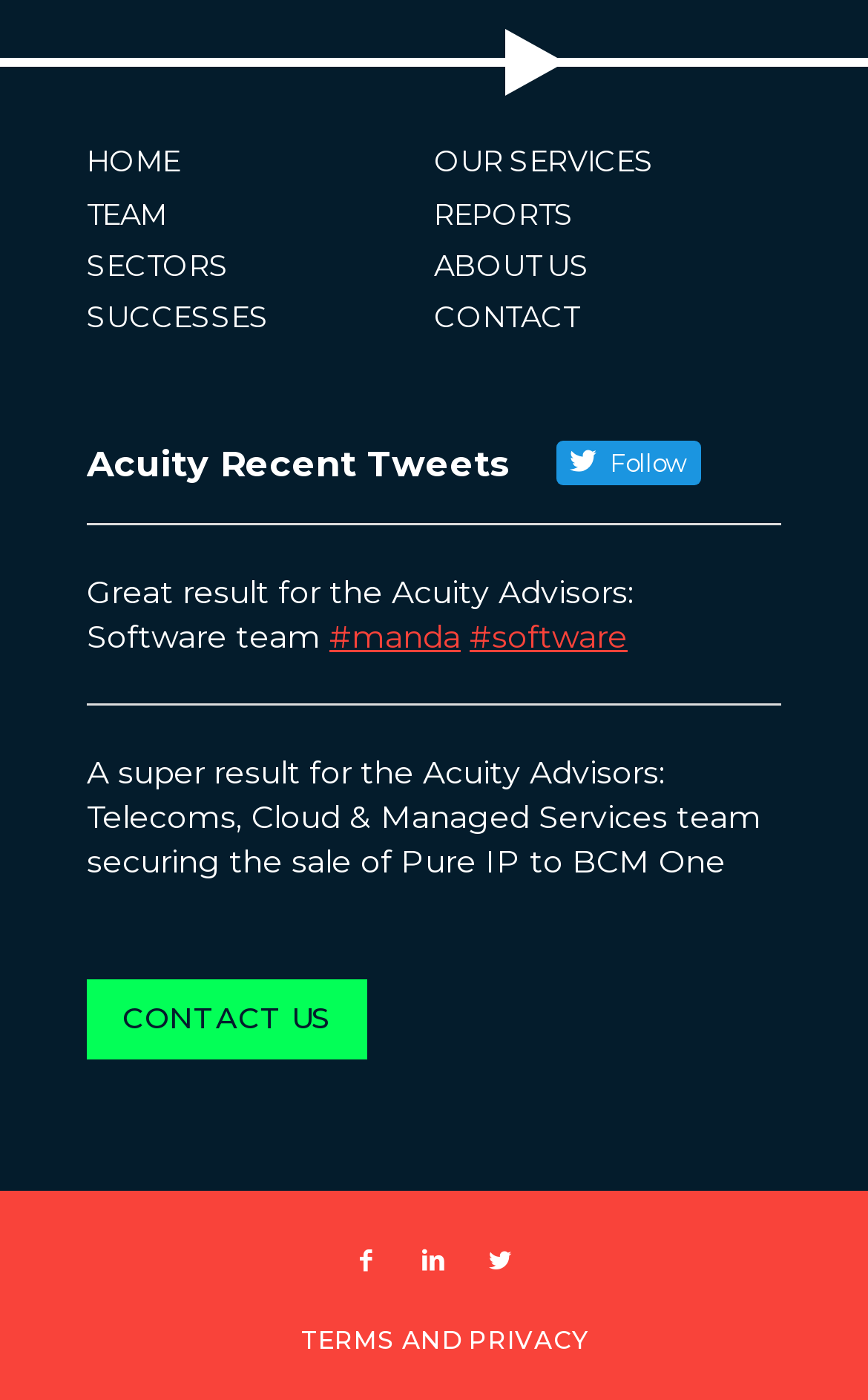What is the name of the company?
From the image, respond with a single word or phrase.

Acuity Advisors